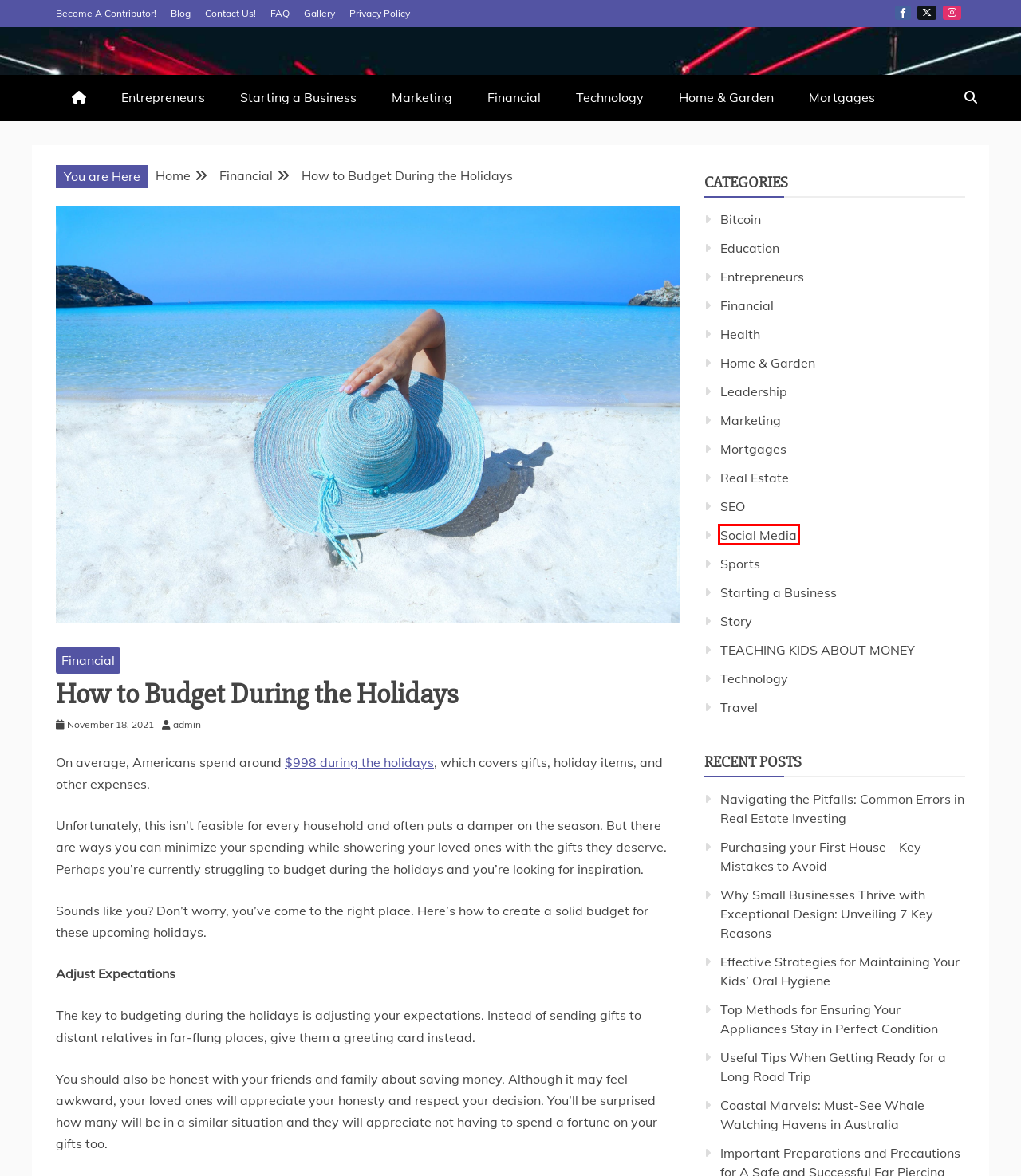You are given a screenshot of a webpage with a red rectangle bounding box. Choose the best webpage description that matches the new webpage after clicking the element in the bounding box. Here are the candidates:
A. Purchasing your First House – Key Mistakes to Avoid
B. Sports
C. Social Media
D. Technology
E. Navigating the Pitfalls: Common Errors in Real Estate Investing
F. Privacy Policy
G. admin
H. Gallery

C